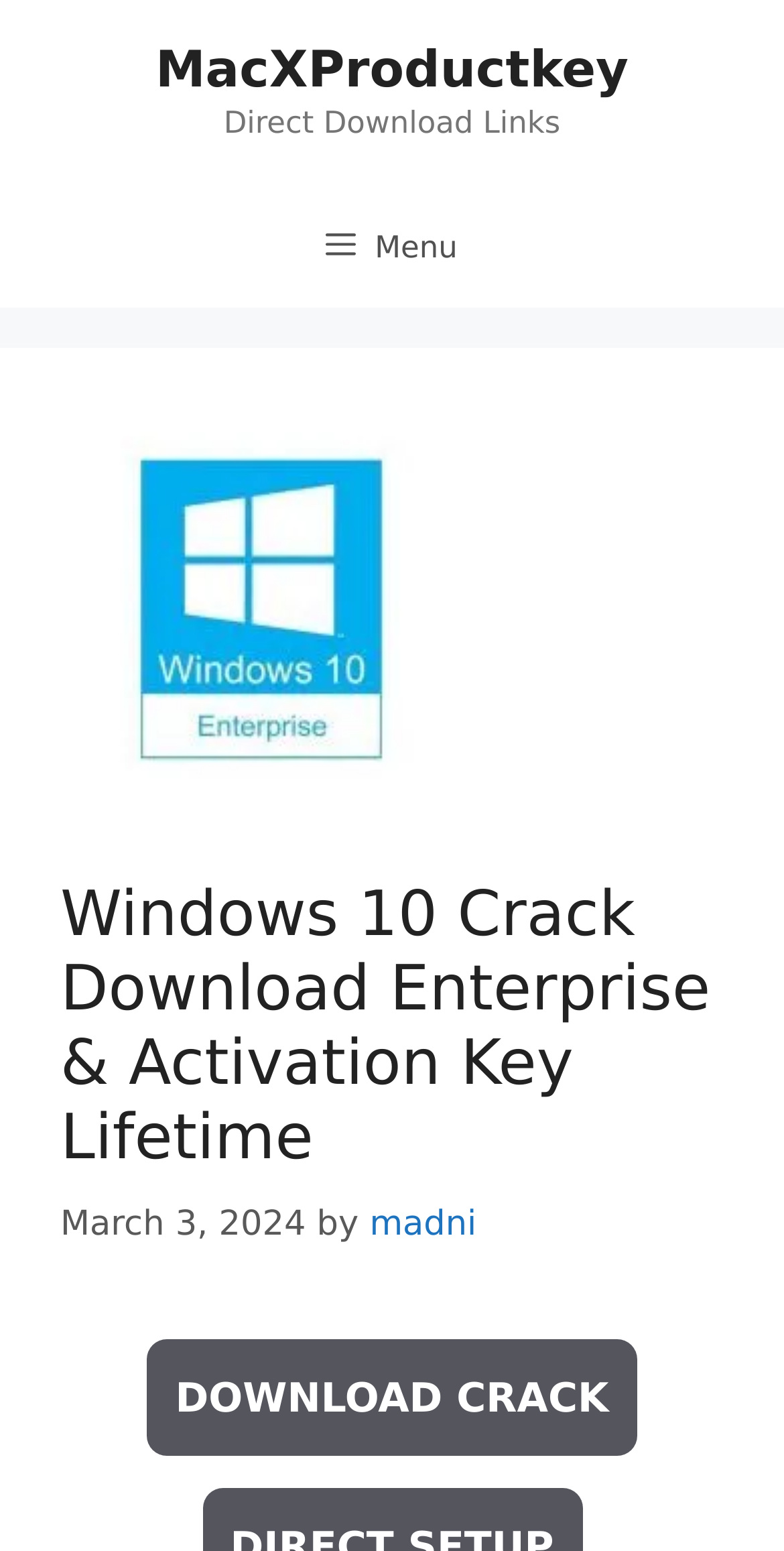Please reply to the following question with a single word or a short phrase:
What is the date mentioned on the page?

March 3, 2024